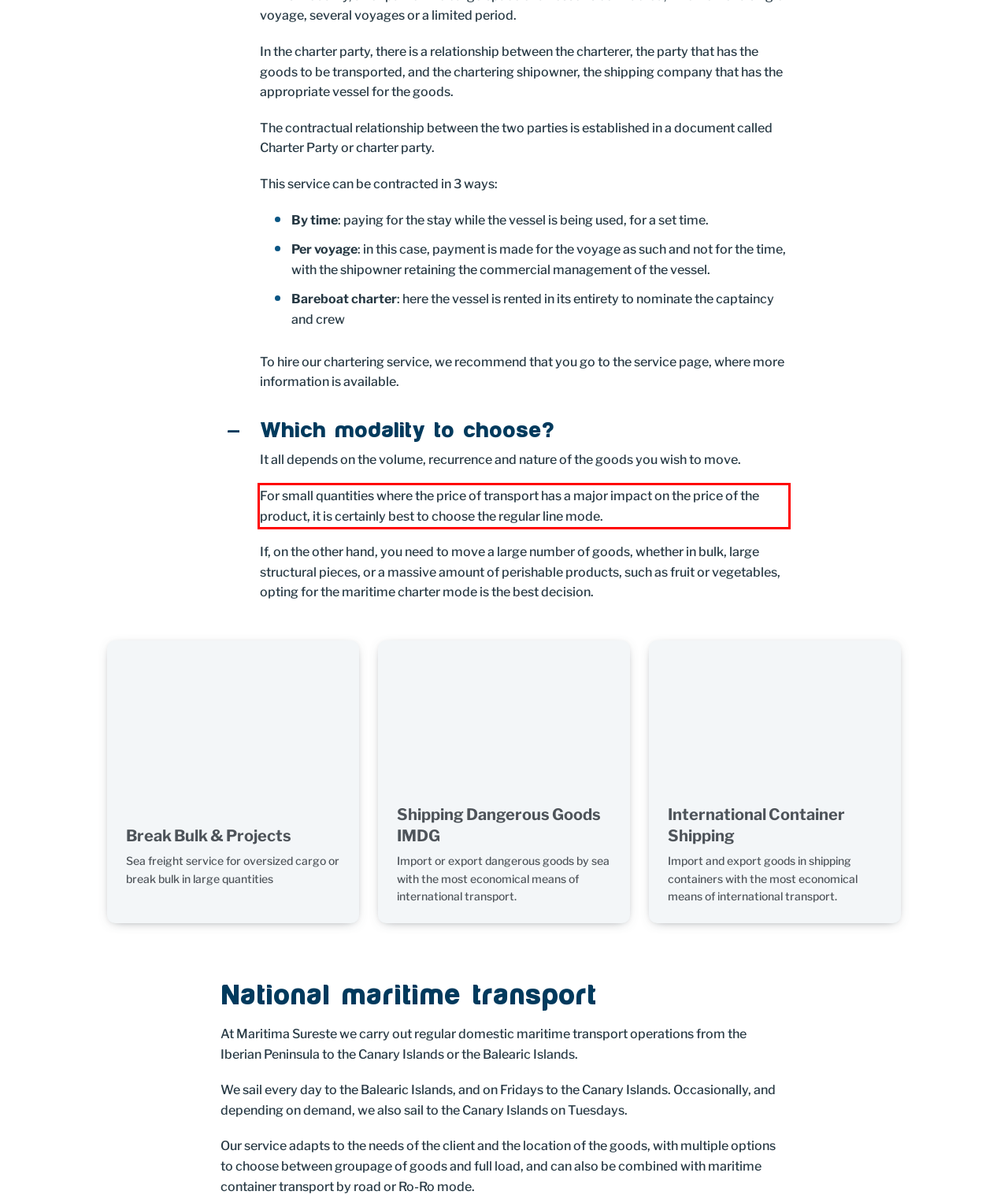Locate the red bounding box in the provided webpage screenshot and use OCR to determine the text content inside it.

For small quantities where the price of transport has a major impact on the price of the product, it is certainly best to choose the regular line mode.